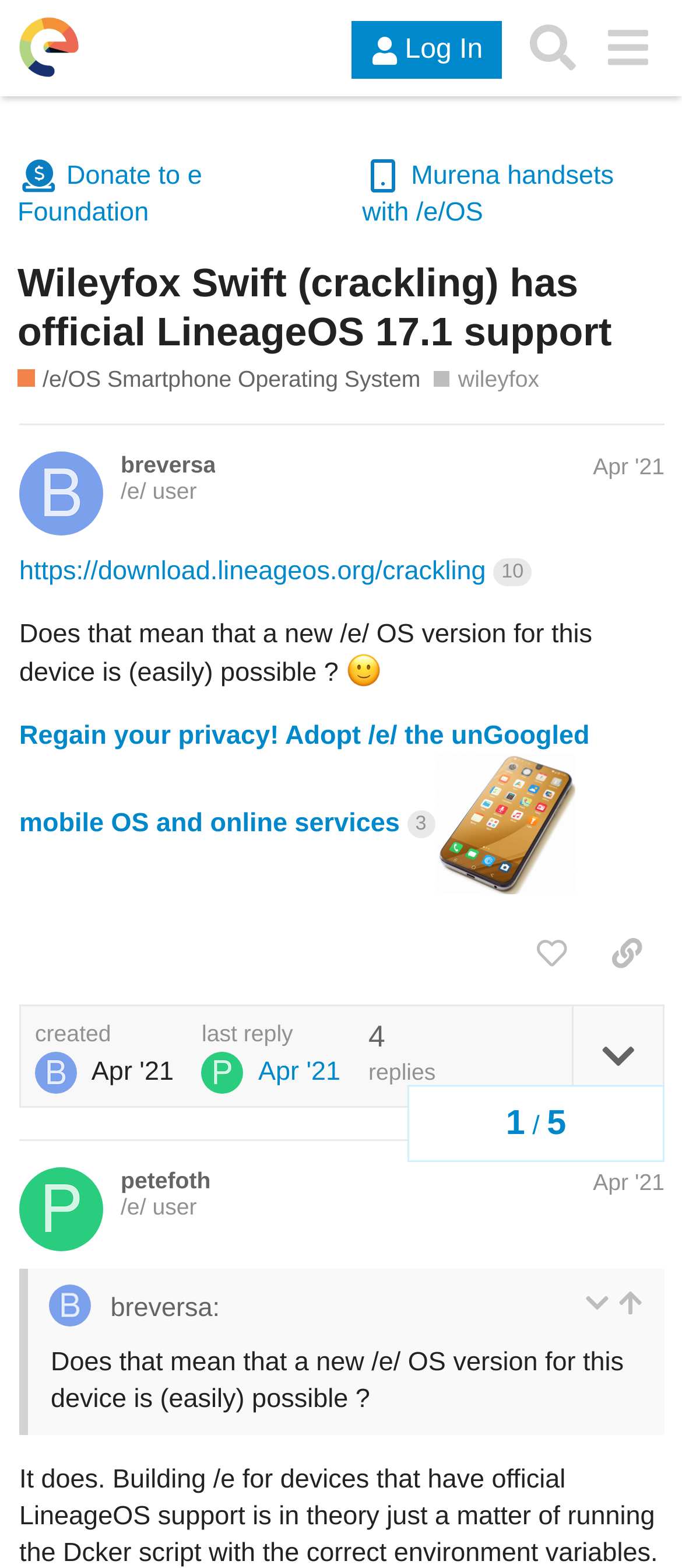Please provide the bounding box coordinates for the element that needs to be clicked to perform the following instruction: "Learn about the latest & greatest /e/OS delivery". The coordinates should be given as four float numbers between 0 and 1, i.e., [left, top, right, bottom].

[0.026, 0.232, 0.617, 0.253]